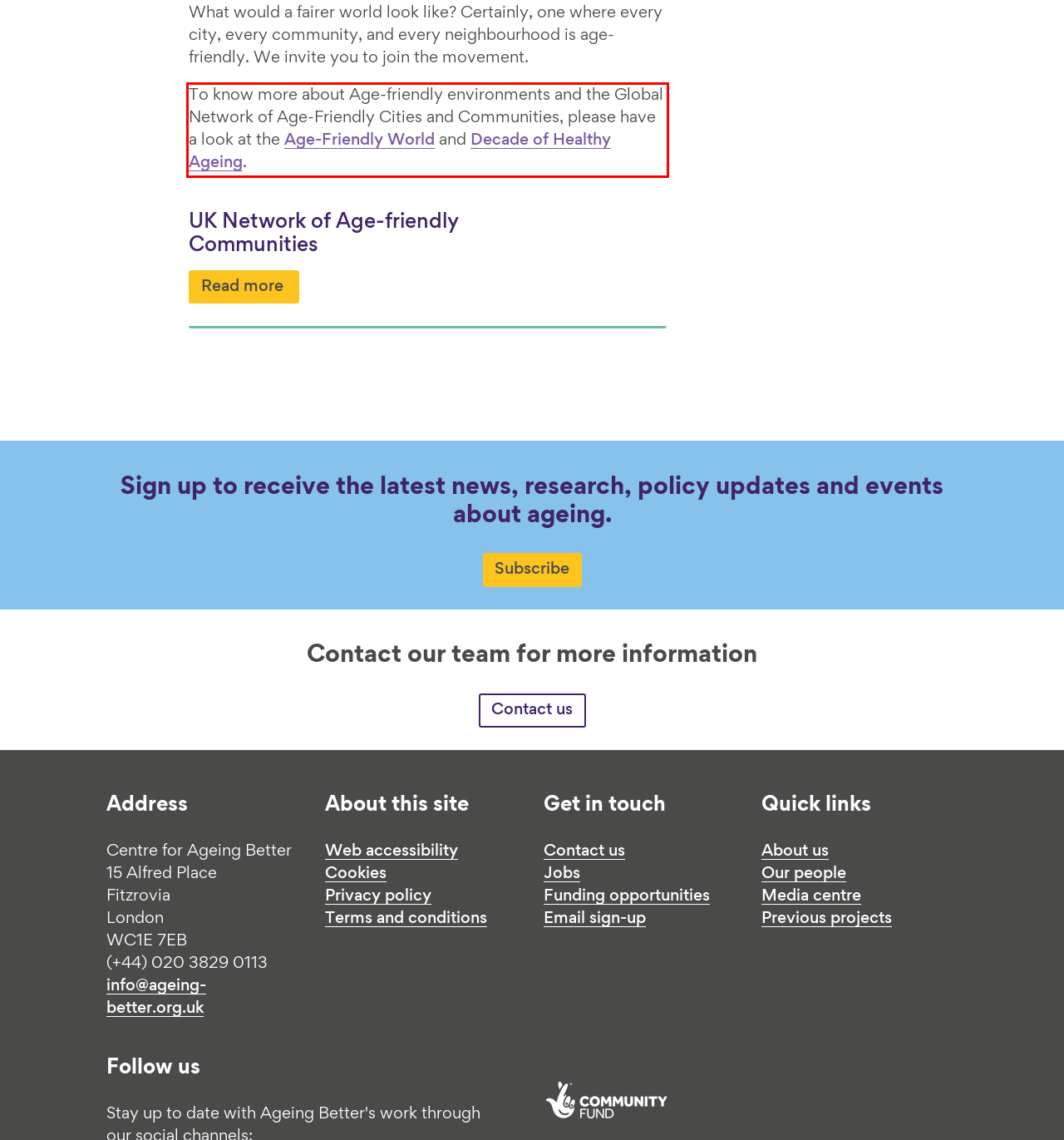In the given screenshot, locate the red bounding box and extract the text content from within it.

To know more about Age-friendly environments and the Global Network of Age-Friendly Cities and Communities, please have a look at the Age-Friendly World and Decade of Healthy Ageing.